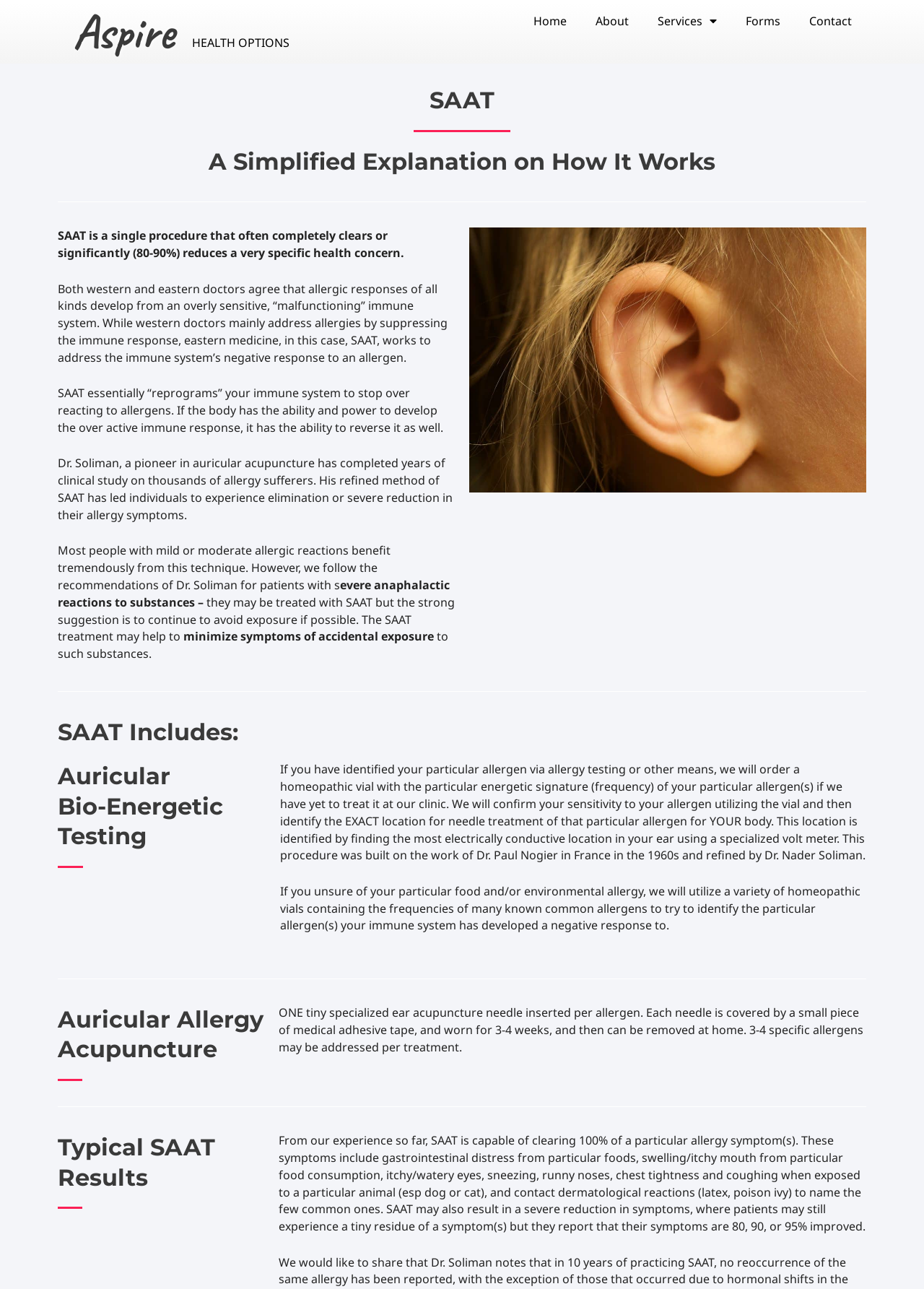By analyzing the image, answer the following question with a detailed response: What is the purpose of Auricular Bio-Energetic Testing?

According to the webpage, Auricular Bio-Energetic Testing is used to identify the particular allergen(s) that a person is sensitive to. This is done by using a homeopathic vial with the particular energetic signature (frequency) of the allergen(s) and then identifying the exact location for needle treatment of that particular allergen for the person's body.